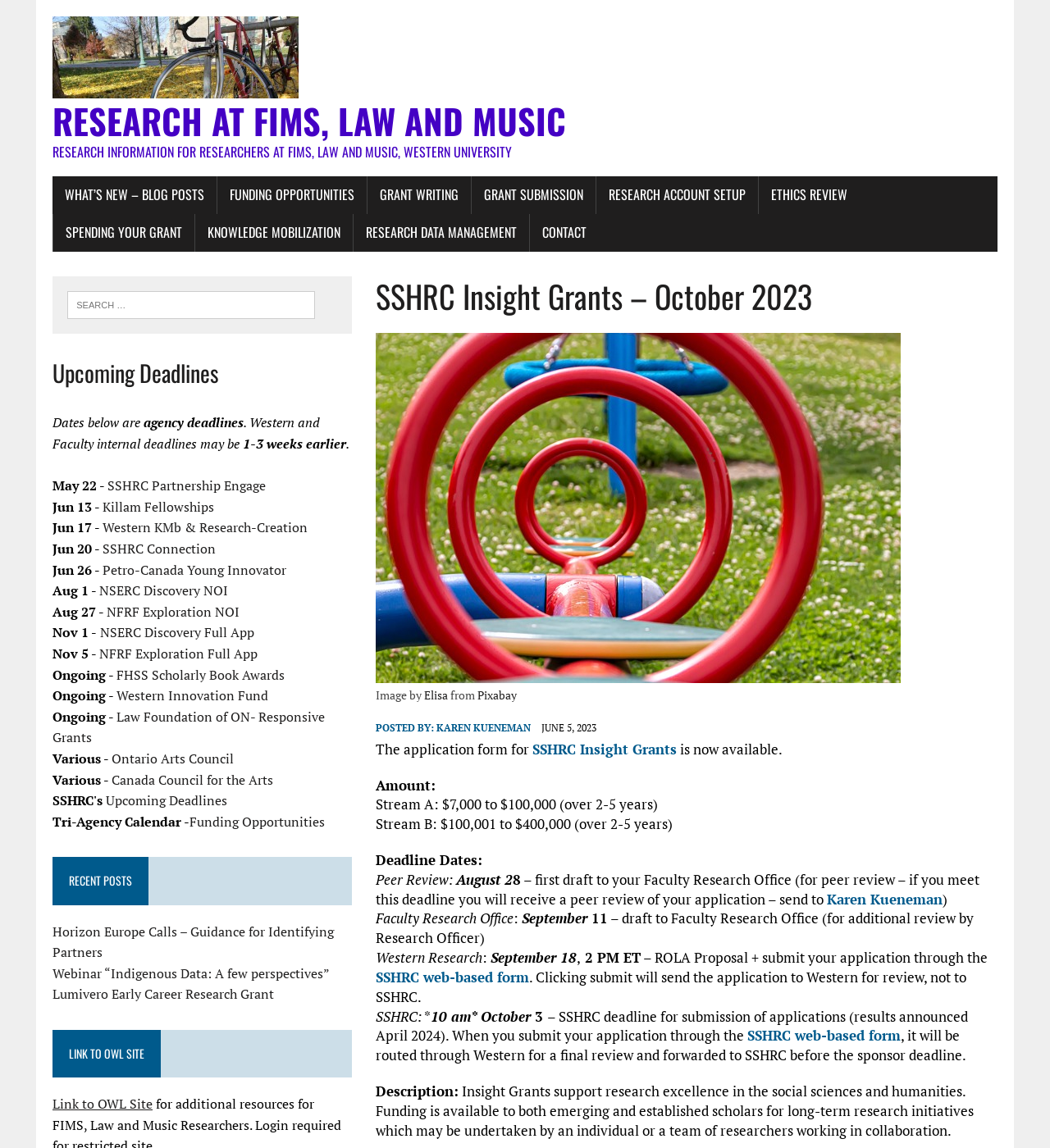Specify the bounding box coordinates of the area to click in order to execute this command: 'Search for something in the search box'. The coordinates should consist of four float numbers ranging from 0 to 1, and should be formatted as [left, top, right, bottom].

[0.064, 0.253, 0.3, 0.278]